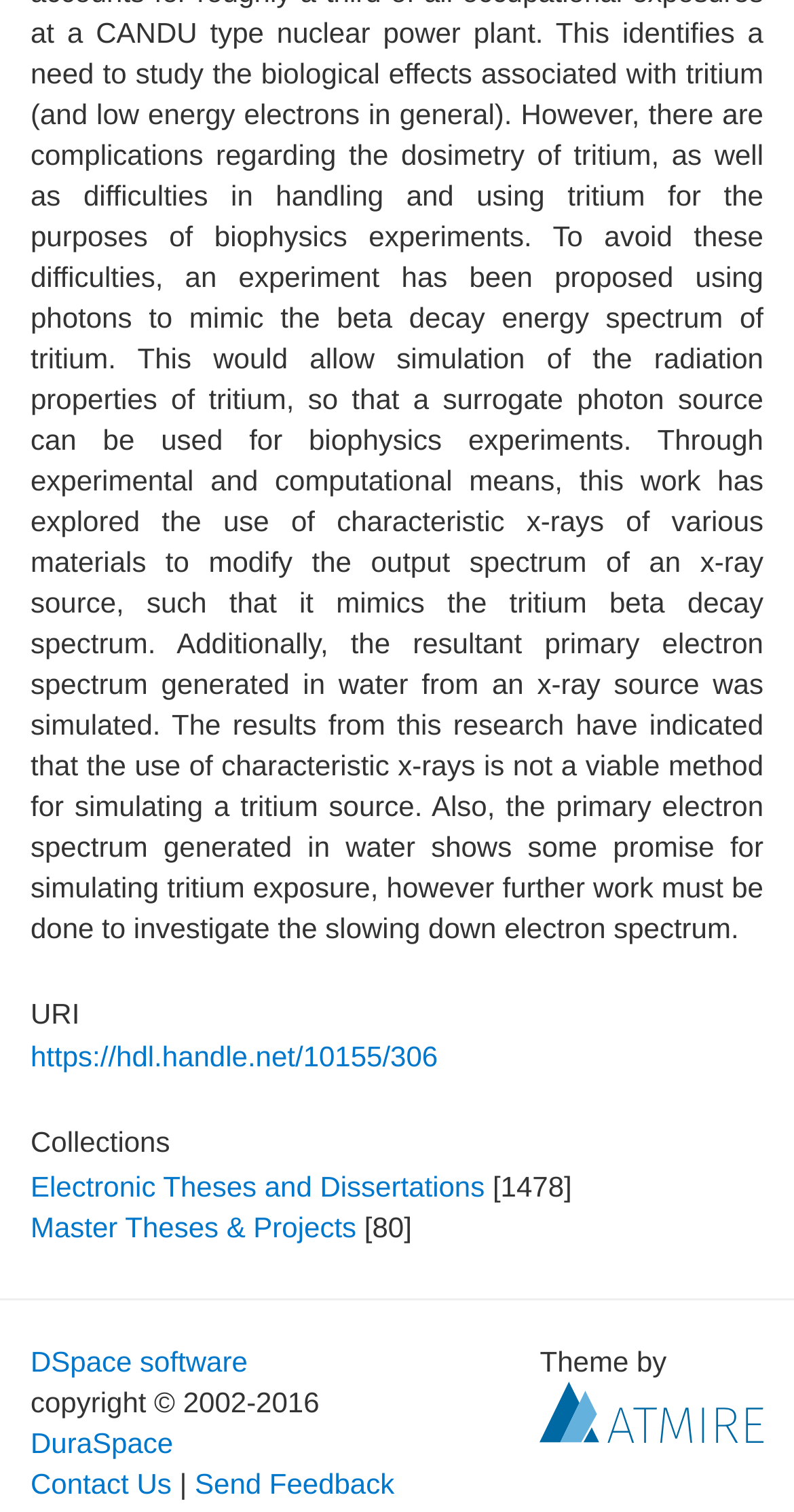Please locate the clickable area by providing the bounding box coordinates to follow this instruction: "Learn about DSpace software".

[0.038, 0.889, 0.312, 0.911]